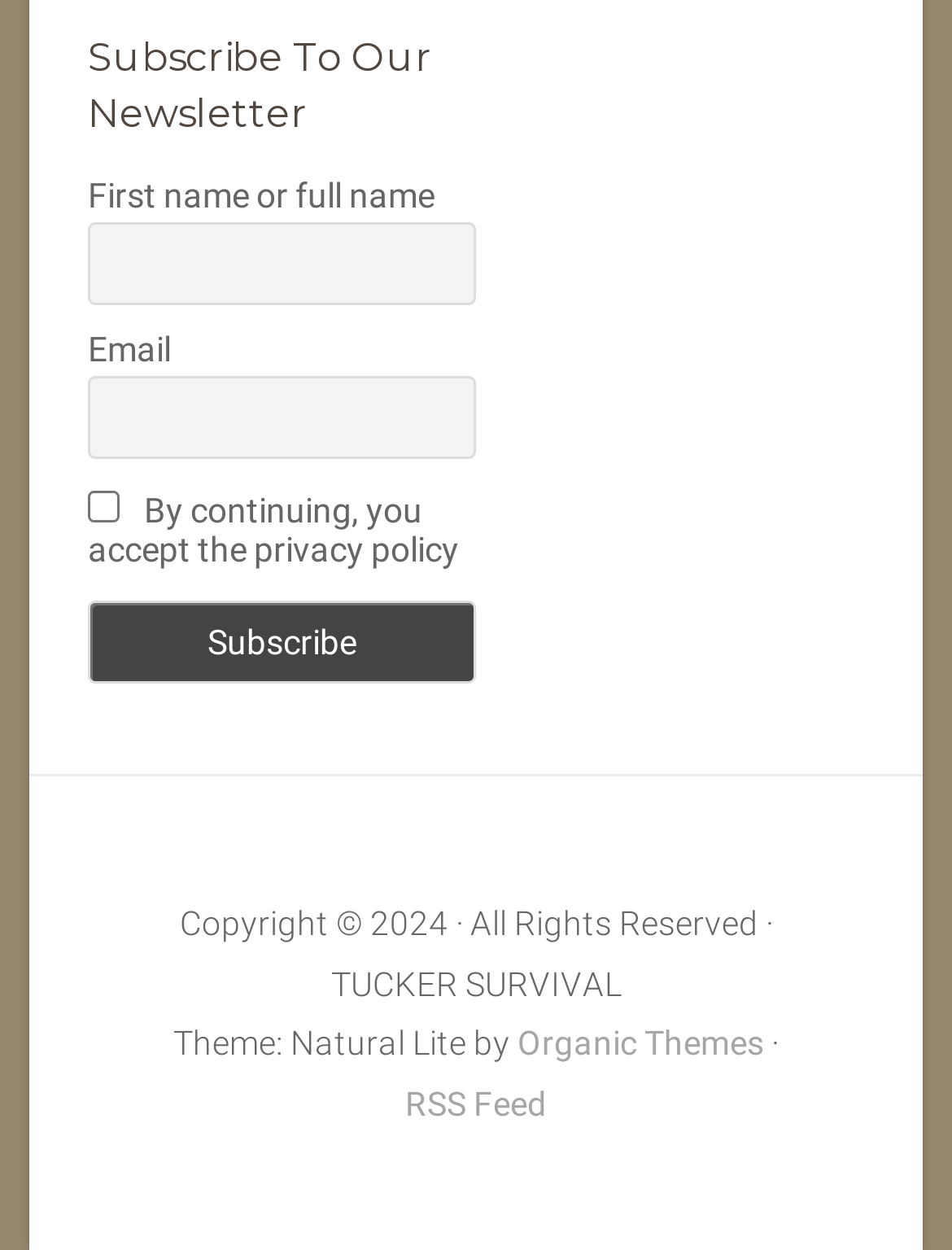What is the purpose of the checkbox?
Look at the image and respond with a one-word or short-phrase answer.

Accept privacy policy